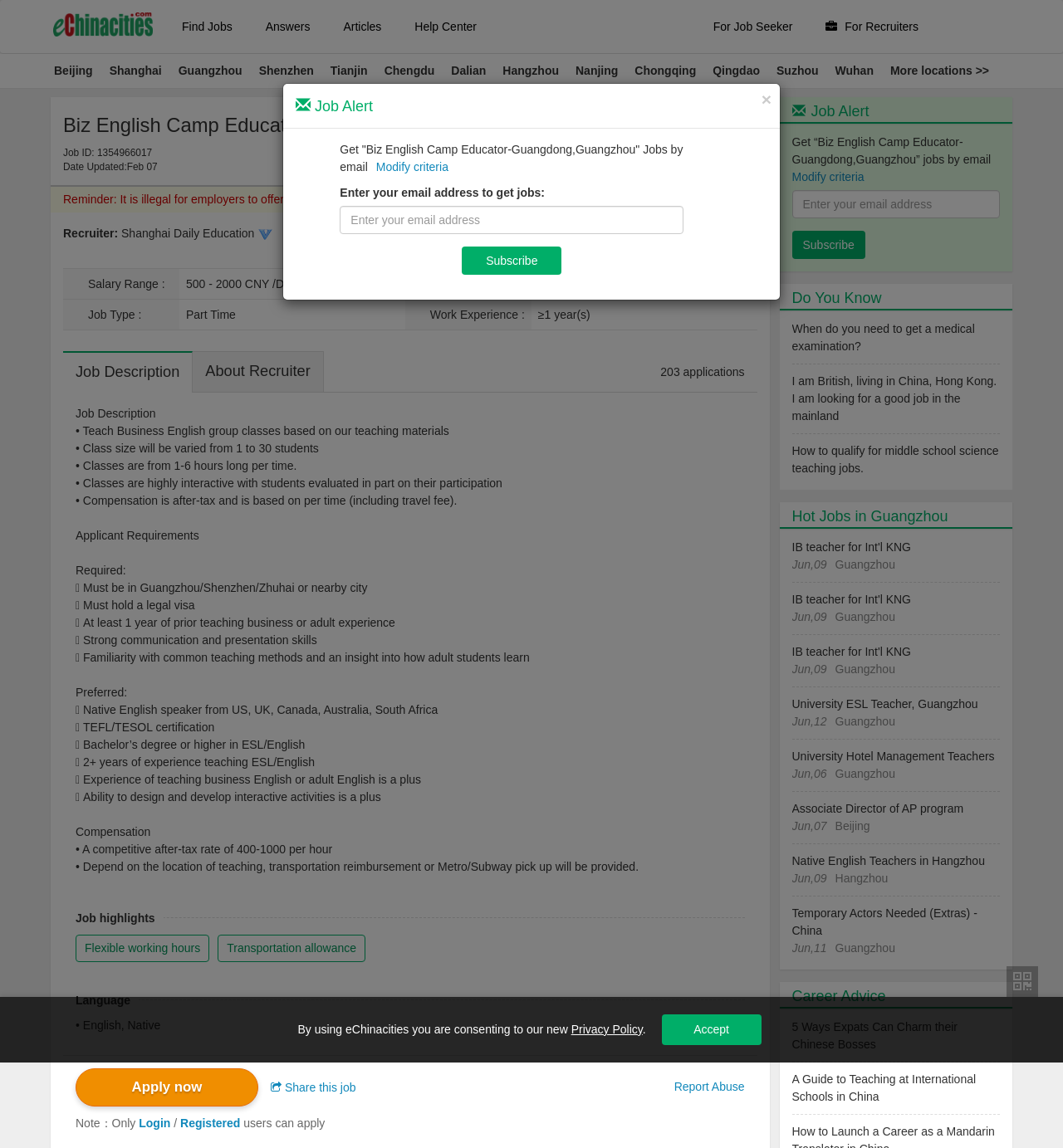Can you specify the bounding box coordinates for the region that should be clicked to fulfill this instruction: "Learn about 'Our Mission'".

None